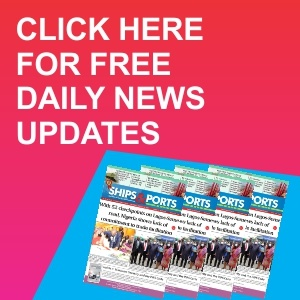Give a concise answer using only one word or phrase for this question:
What is displayed below the text?

Newspaper covers